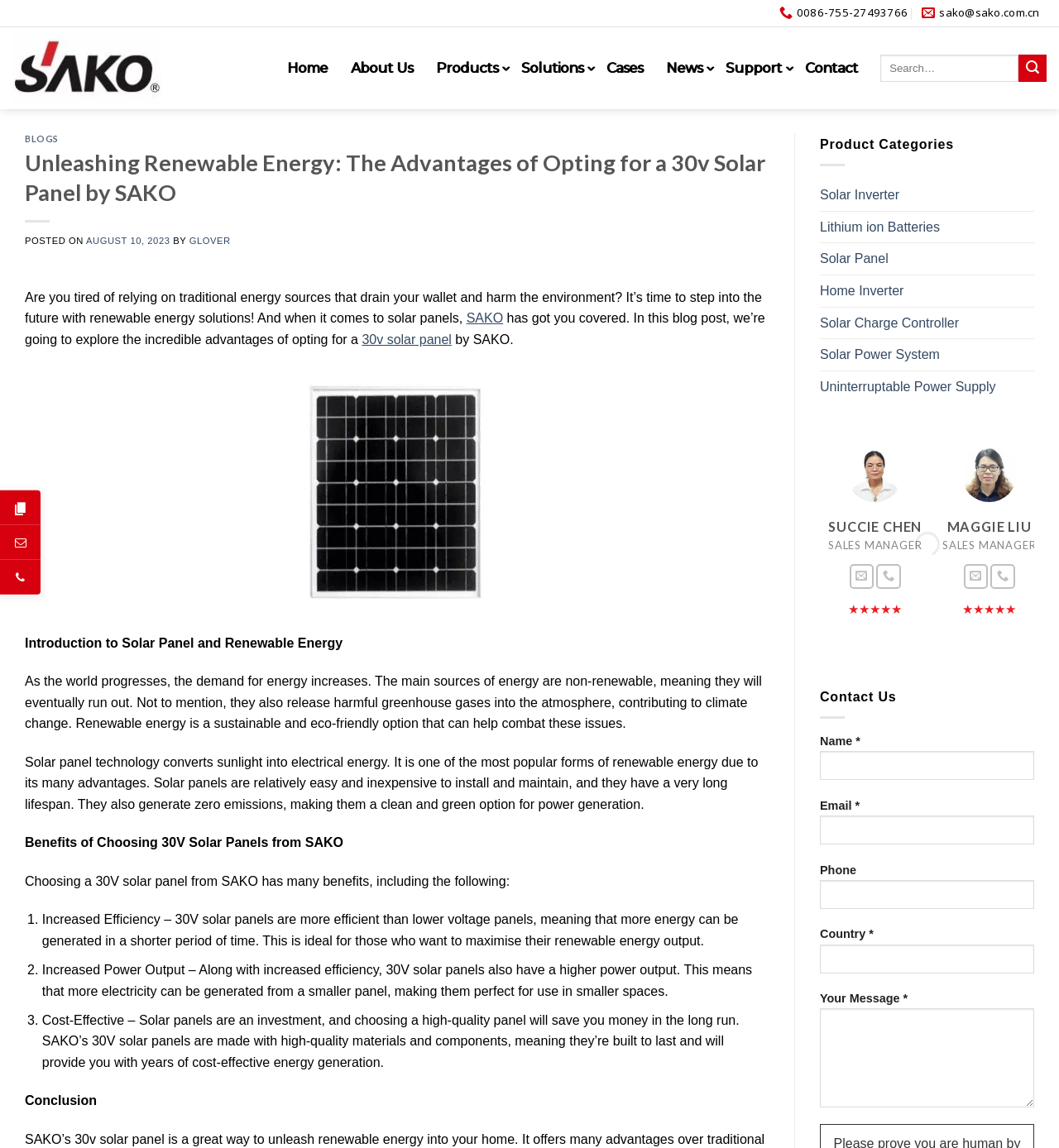Offer an in-depth caption of the entire webpage.

This webpage is about a blog post titled "Unleashing Renewable Energy: The Advantages of Opting for a 30v Solar Panel by SAKO". At the top of the page, there are several links to different sections of the website, including "Home", "About Us", "Products", "Solutions", "Cases", "News", "Support", and "Contact". There is also a search bar with a submit button.

Below the navigation links, there is a header section with the title of the blog post and a link to the "BLOGS" section. The blog post is divided into several sections, including an introduction, a section about the benefits of choosing 30V solar panels, and a conclusion.

In the introduction, there is a brief overview of the importance of renewable energy and the benefits of solar panels. The section about the benefits of choosing 30V solar panels lists three advantages, including increased efficiency, increased power output, and cost-effectiveness.

On the right side of the page, there is a section with links to different product categories, including "Solar Inverter", "Lithium ion Batteries", "Solar Panel", and others. Below this section, there are two sections with contact information for sales managers, including their names, email addresses, phone numbers, and ratings.

At the bottom of the page, there is a contact form with fields for name, email, phone, country, and message. There is also a link to go back to the top of the page.